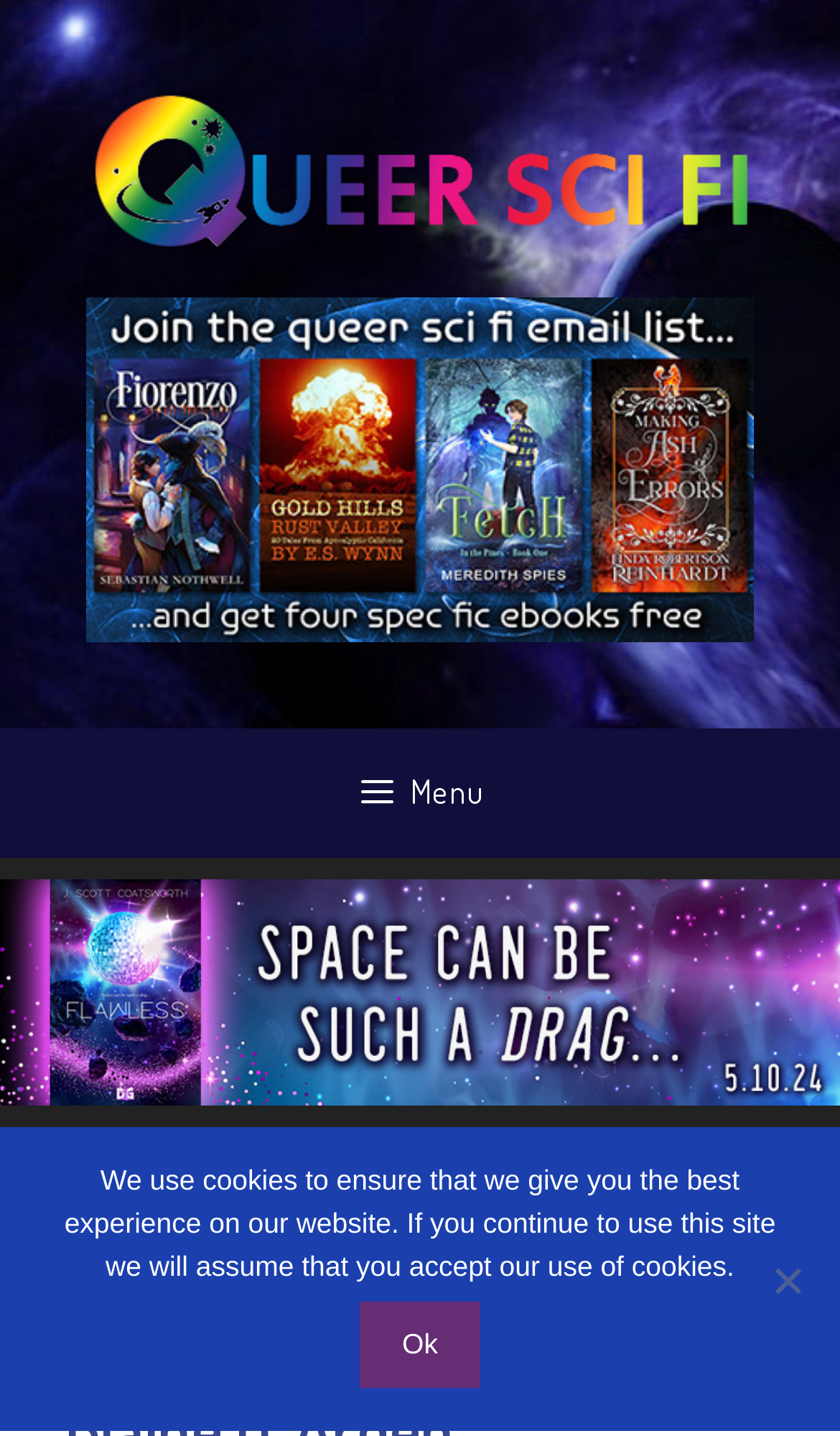Please reply to the following question with a single word or a short phrase:
What is the purpose of the button with a menu icon?

To expand the primary menu